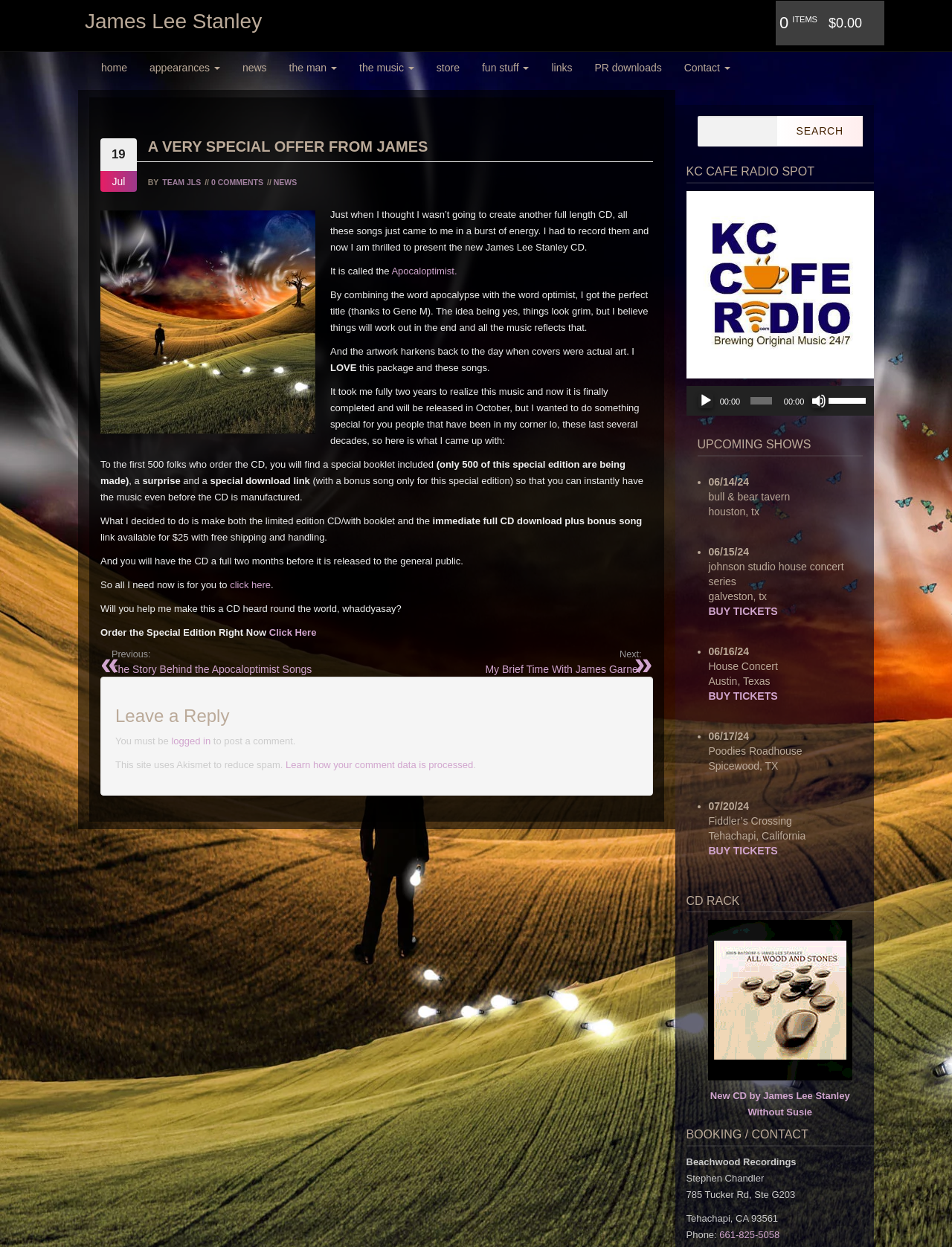Locate the bounding box coordinates of the region to be clicked to comply with the following instruction: "View Symptoms of Insomnia". The coordinates must be four float numbers between 0 and 1, in the form [left, top, right, bottom].

None